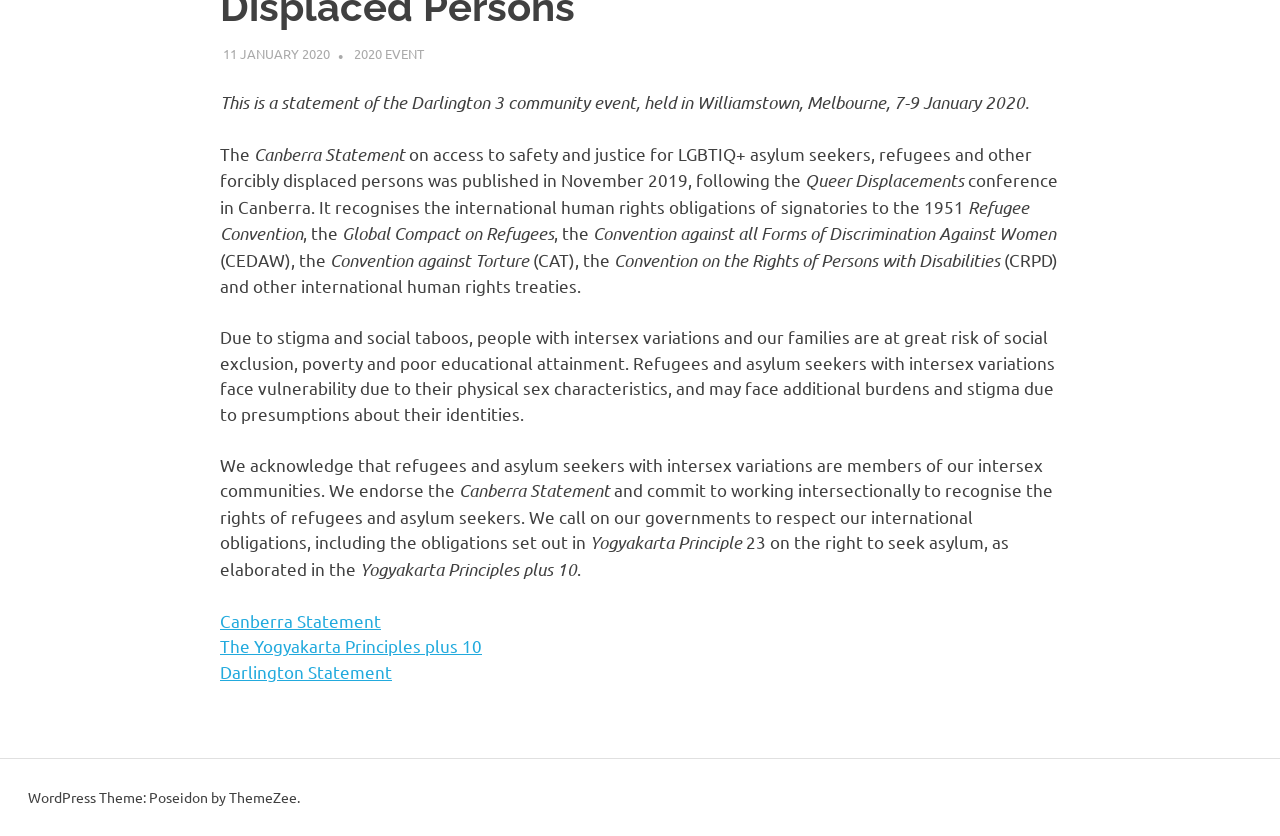Identify the bounding box for the given UI element using the description provided. Coordinates should be in the format (top-left x, top-left y, bottom-right x, bottom-right y) and must be between 0 and 1. Here is the description: morgan

[0.274, 0.054, 0.318, 0.074]